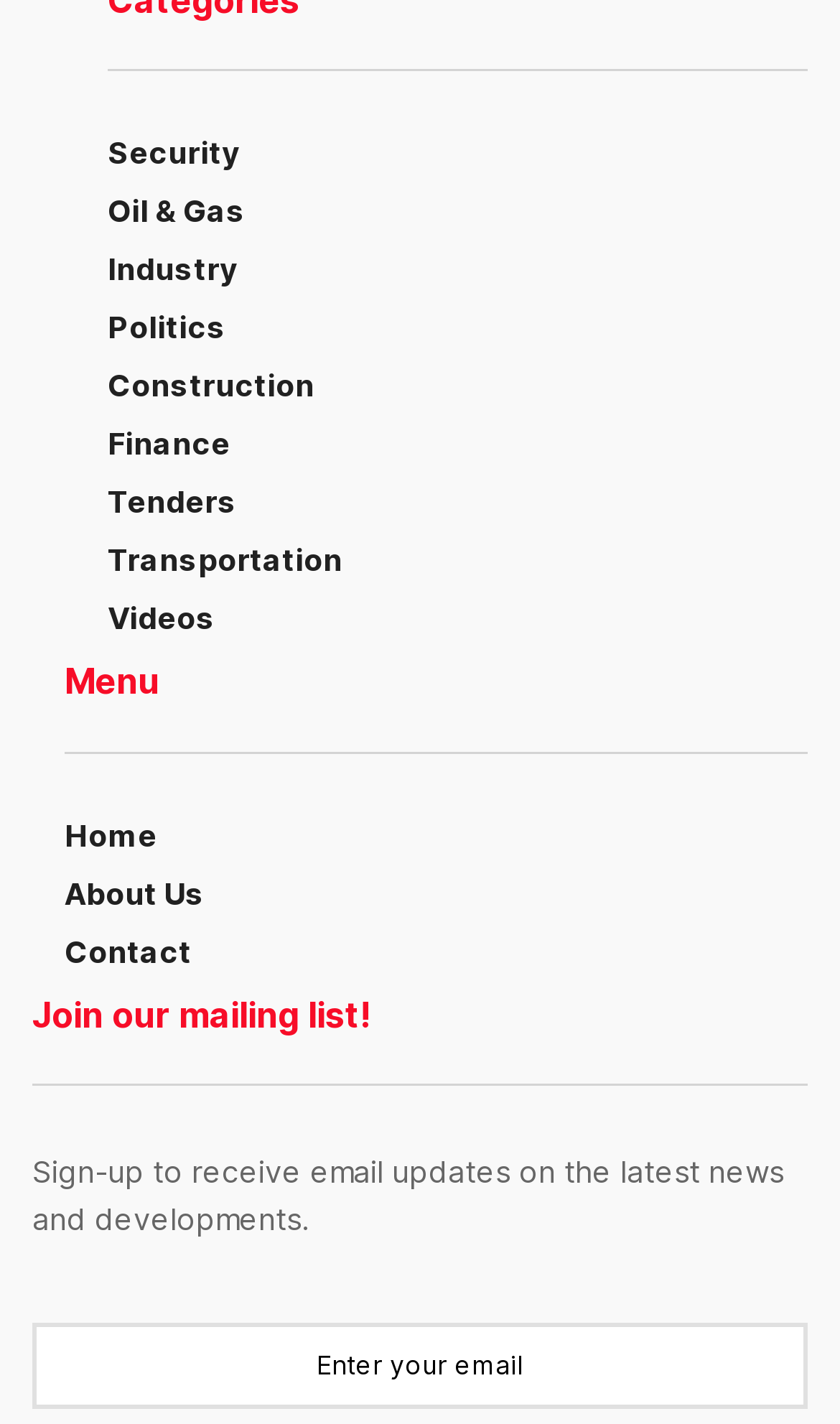Based on the image, provide a detailed response to the question:
What is the purpose of the textbox?

The textbox is located below the 'Join our mailing list!' heading and has a label 'Enter your email' next to it, indicating that its purpose is to enter an email address to receive email updates on the latest news and developments.